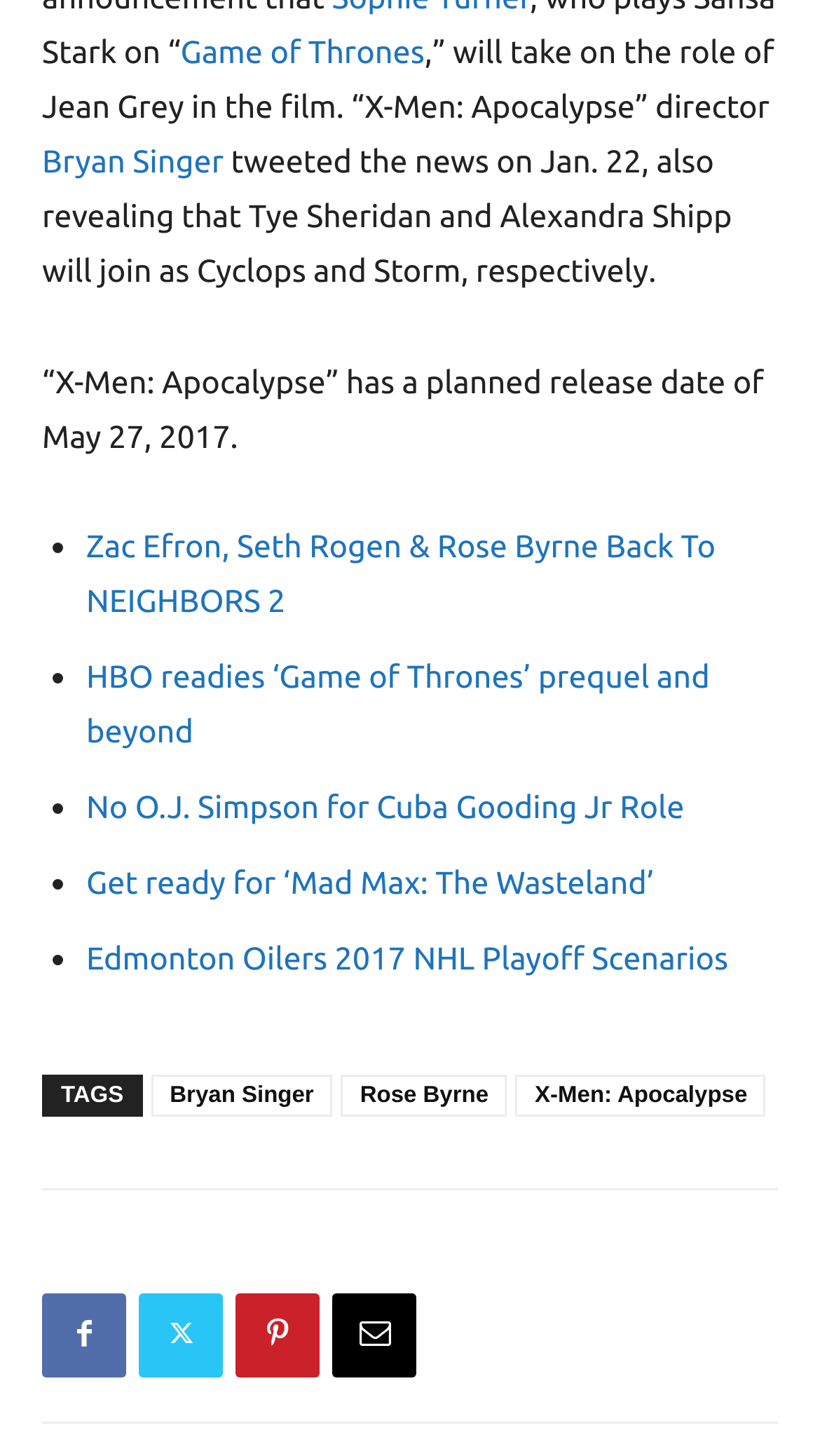Refer to the image and offer a detailed explanation in response to the question: What is the release date of X-Men: Apocalypse?

I found the text '“X-Men: Apocalypse” has a planned release date of May 27, 2017.' which directly states the release date of X-Men: Apocalypse.